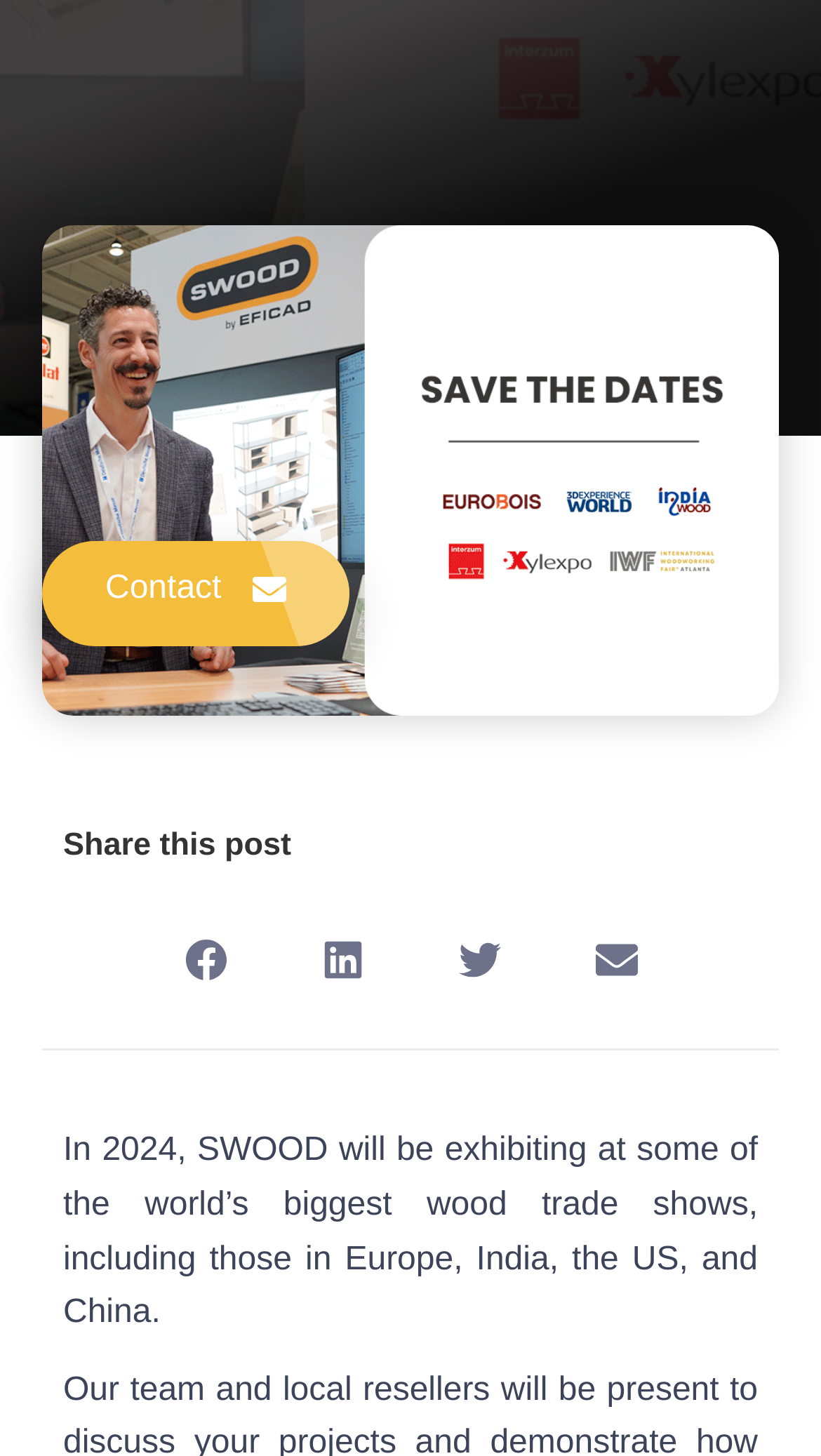Locate the bounding box coordinates for the element described below: "aria-label="Share on twitter"". The coordinates must be four float values between 0 and 1, formatted as [left, top, right, bottom].

[0.526, 0.626, 0.641, 0.692]